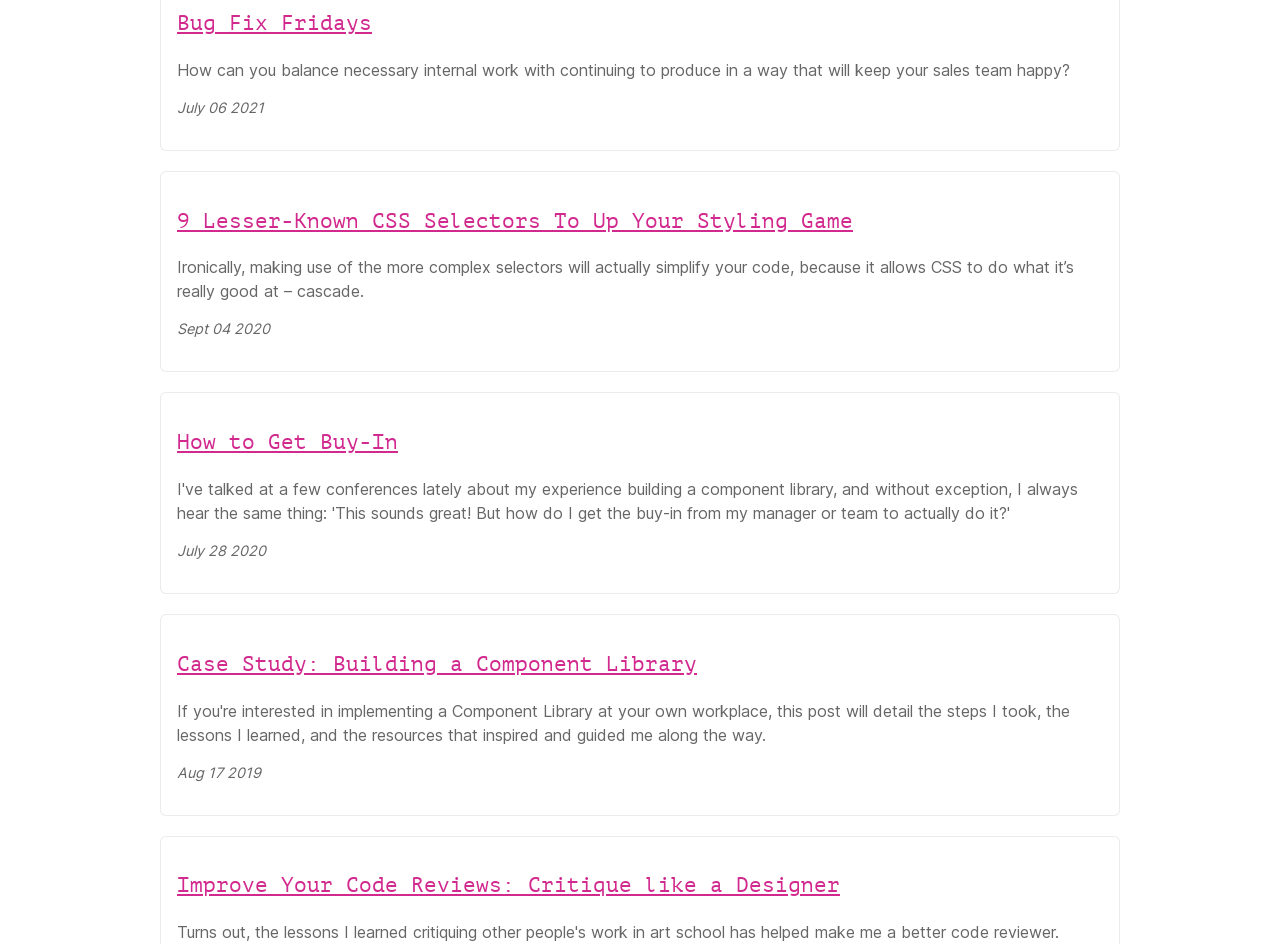Use a single word or phrase to answer the question:
What is the topic of the first article?

Bug Fix Fridays